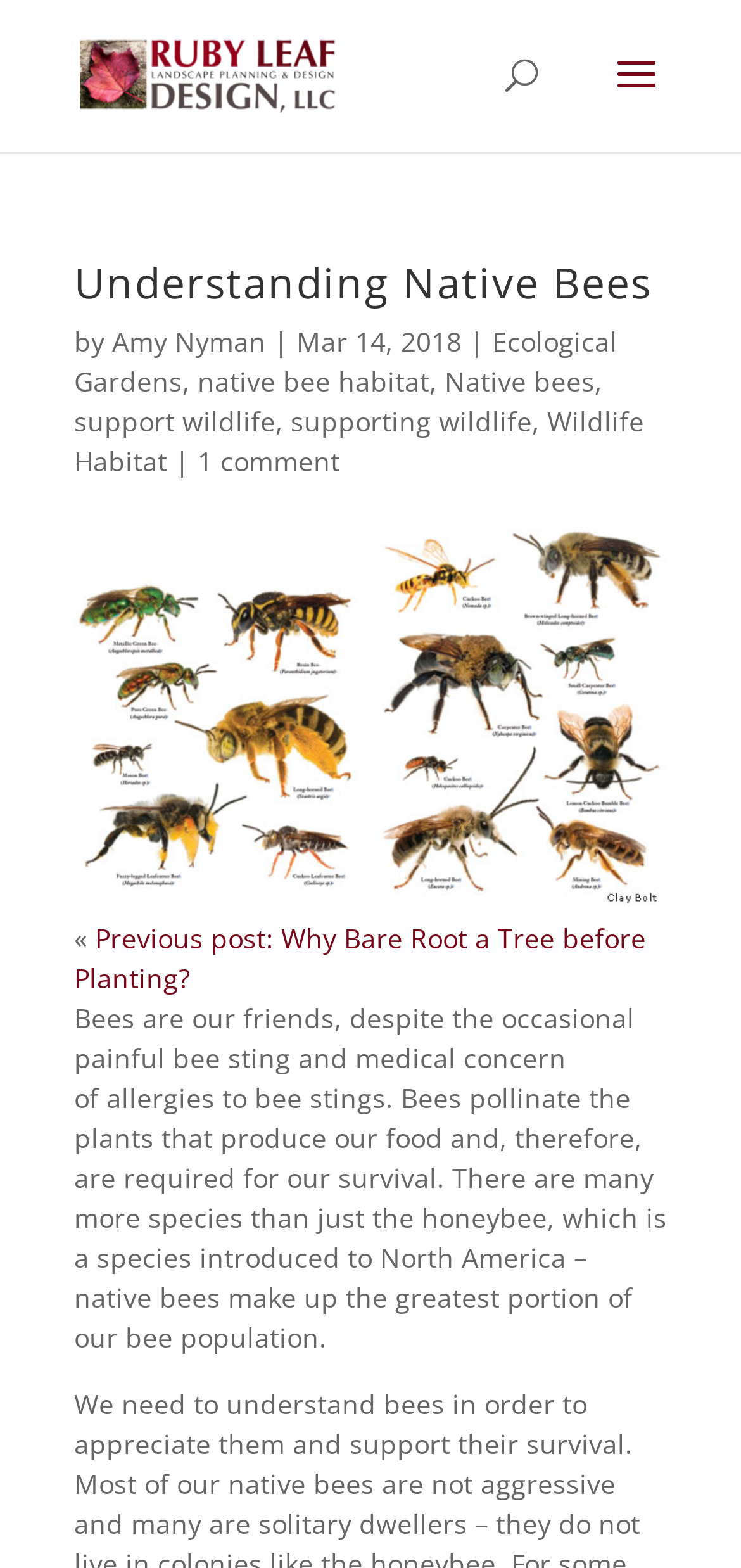Give the bounding box coordinates for the element described by: "native bee habitat".

[0.267, 0.232, 0.579, 0.255]